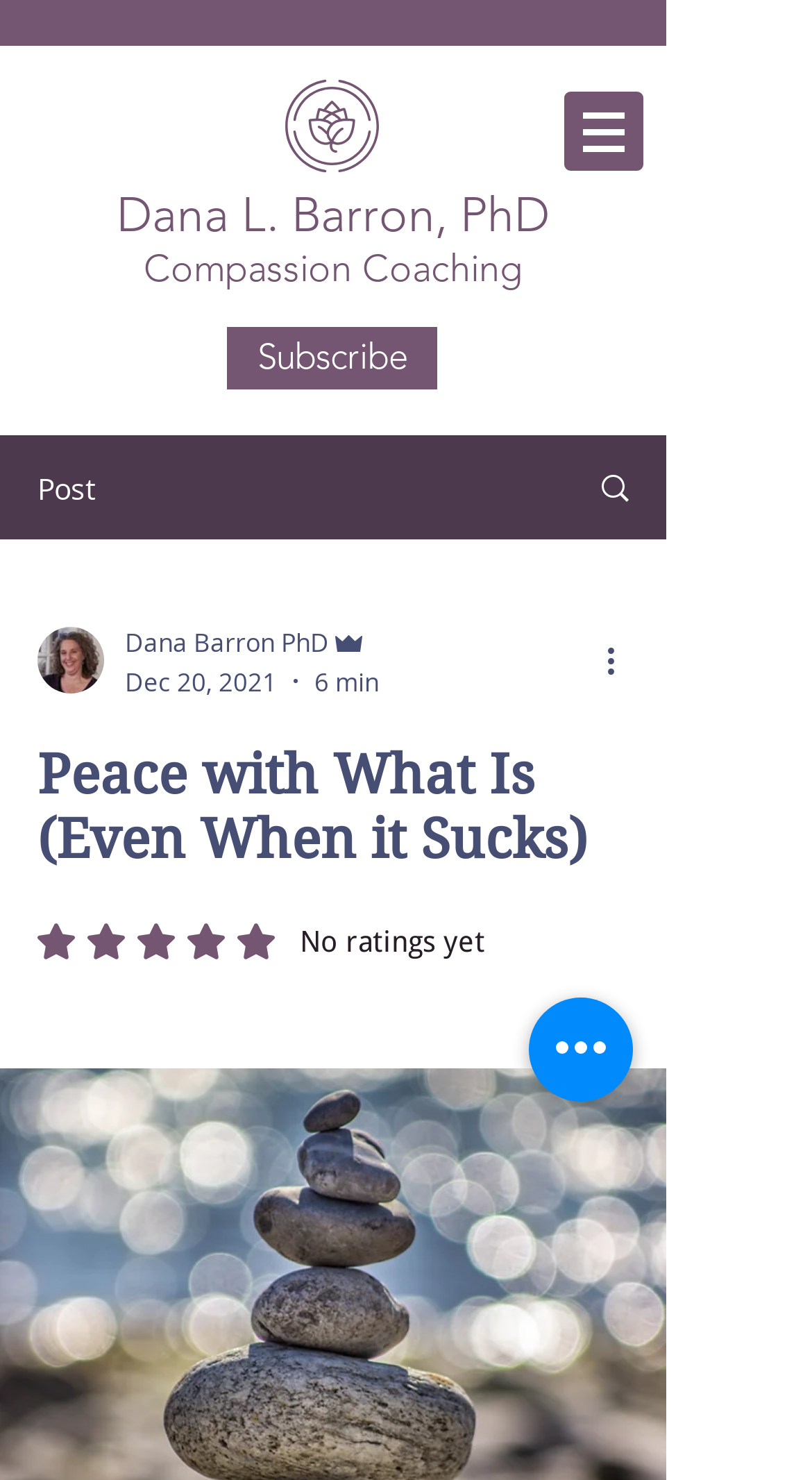Determine the bounding box coordinates of the clickable region to carry out the instruction: "Read the post".

[0.046, 0.316, 0.118, 0.343]